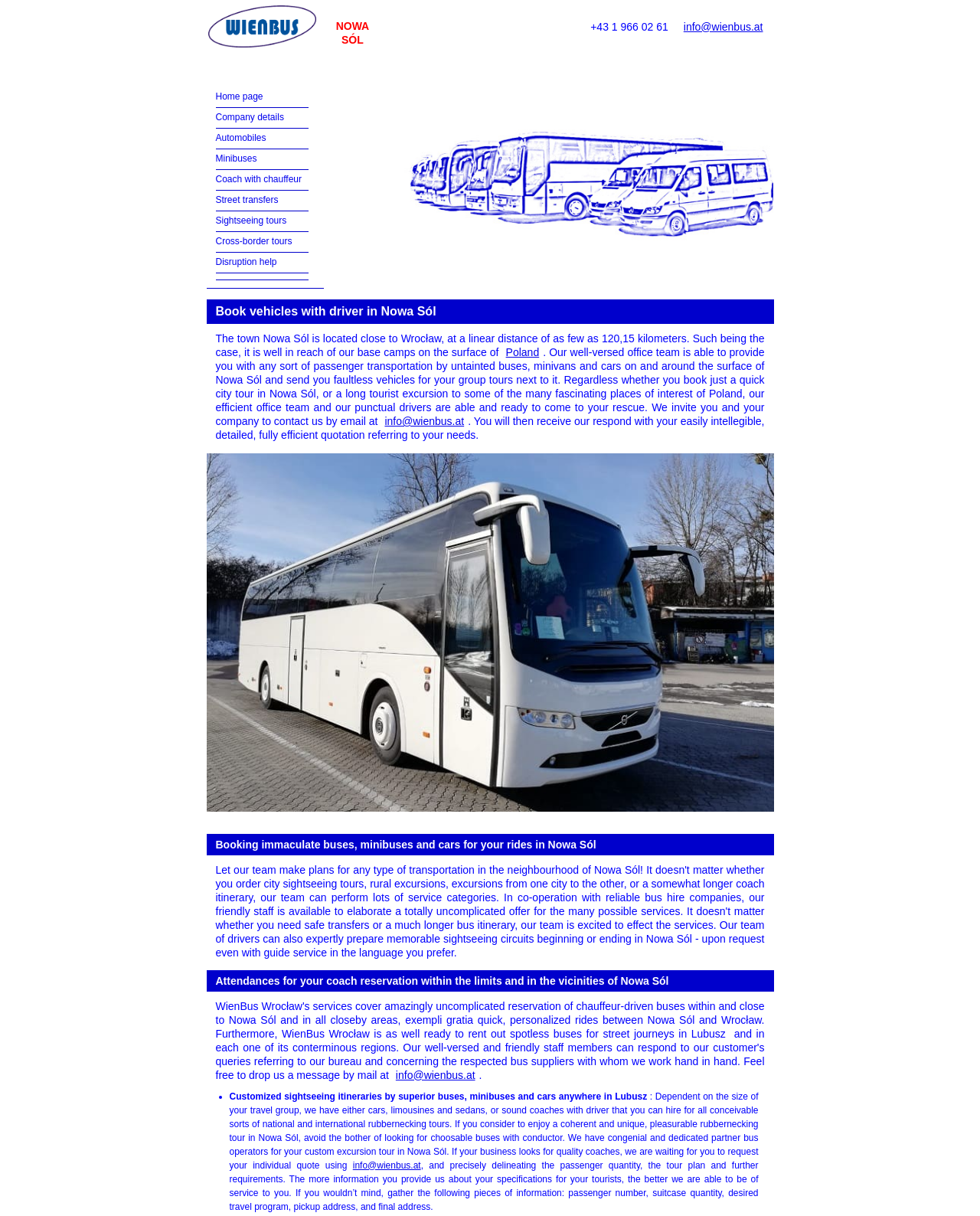Could you locate the bounding box coordinates for the section that should be clicked to accomplish this task: "Explore customized sightseeing itineraries in Lubusz".

[0.234, 0.897, 0.663, 0.906]